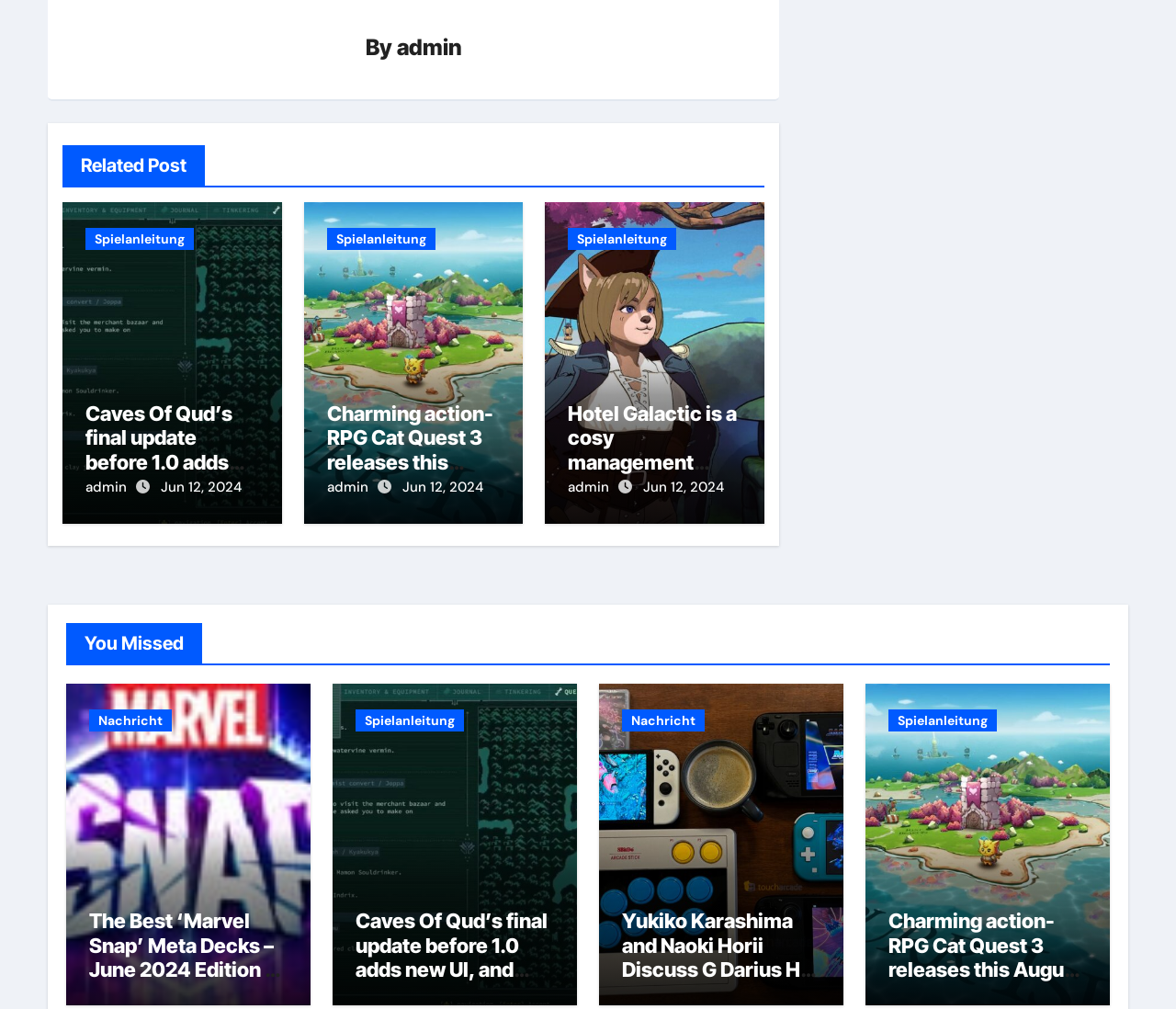Based on the provided description, "Jun 12, 2024", find the bounding box of the corresponding UI element in the screenshot.

[0.137, 0.474, 0.205, 0.492]